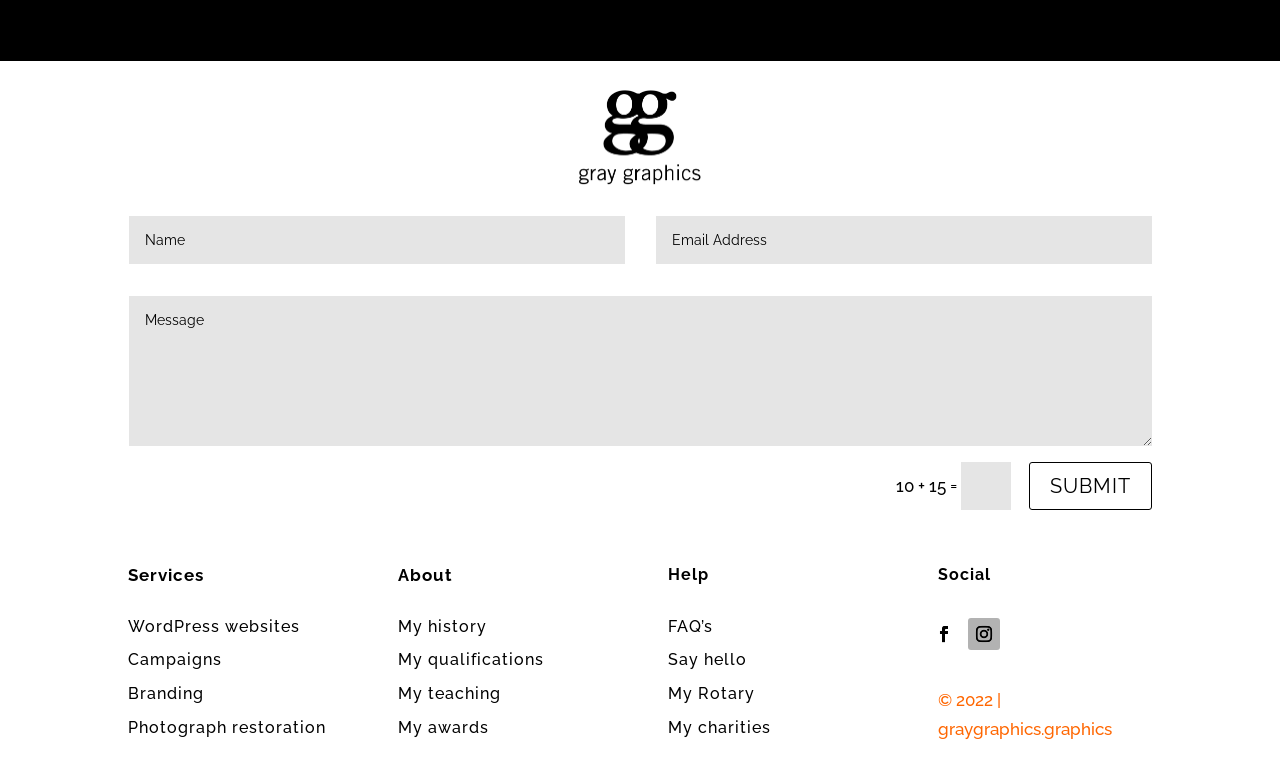Locate the bounding box coordinates of the element to click to perform the following action: 'View the My Rotary page'. The coordinates should be given as four float values between 0 and 1, in the form of [left, top, right, bottom].

[0.522, 0.889, 0.59, 0.914]